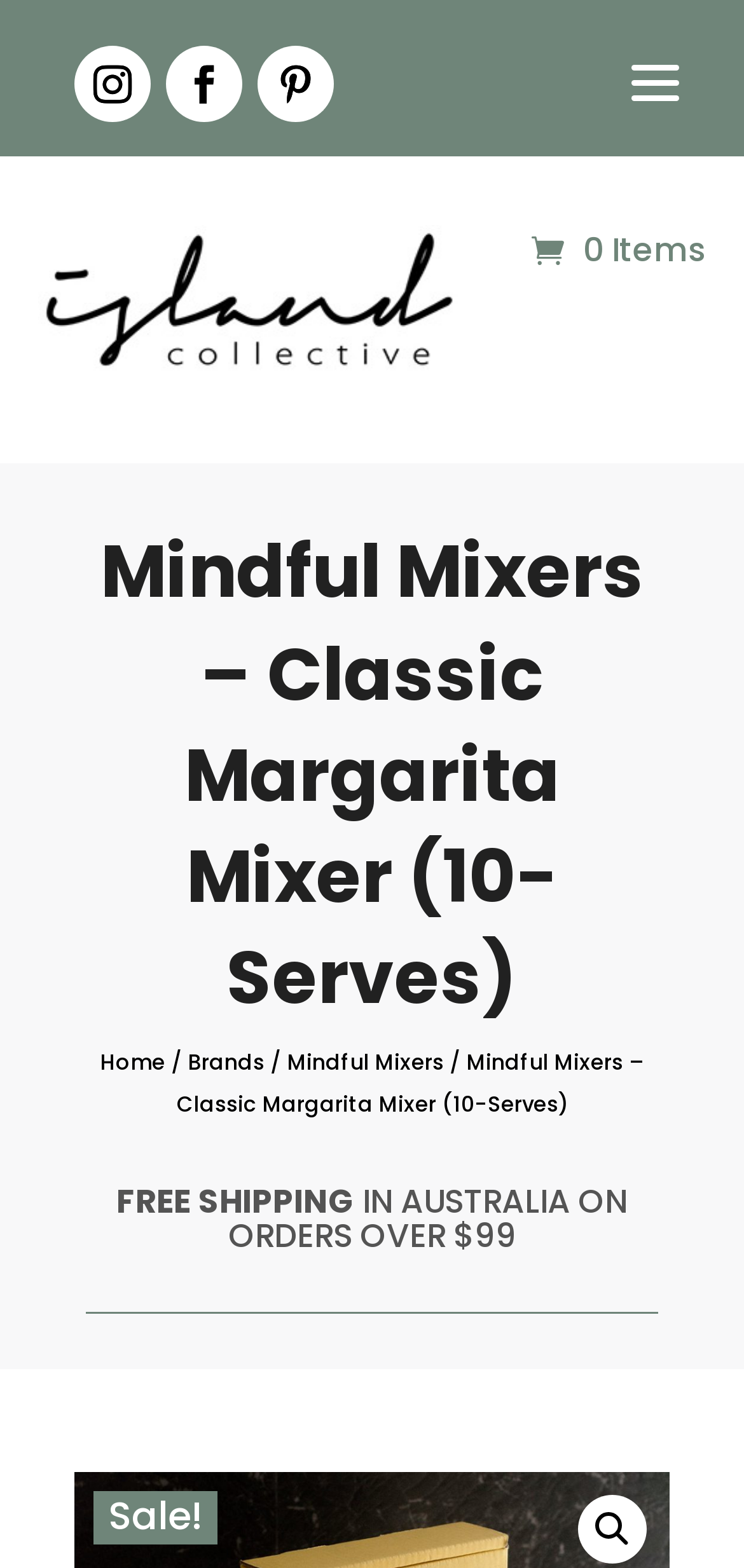Could you locate the bounding box coordinates for the section that should be clicked to accomplish this task: "Click the menu button".

[0.809, 0.018, 0.95, 0.085]